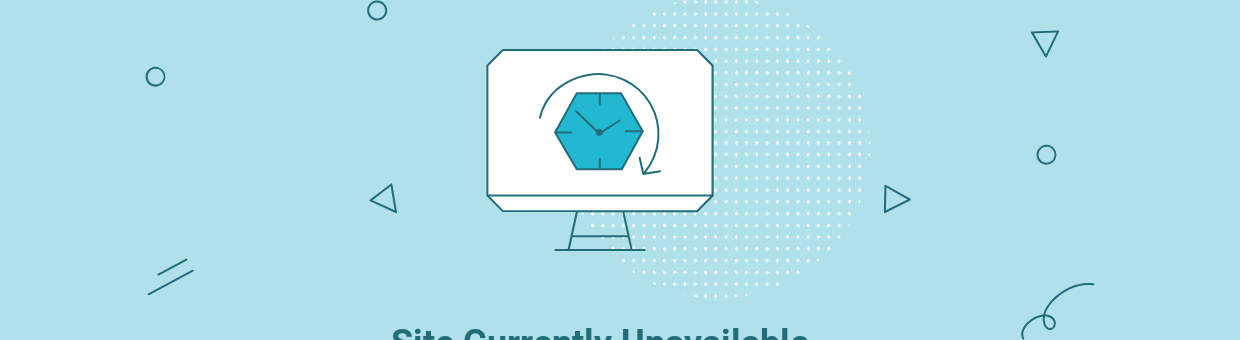What shape is displayed on the computer monitor?
Please respond to the question with as much detail as possible.

According to the caption, the stylized computer monitor displays a graphic of a hexagon with a clock hand, which suggests that the shape displayed on the monitor is a hexagon.